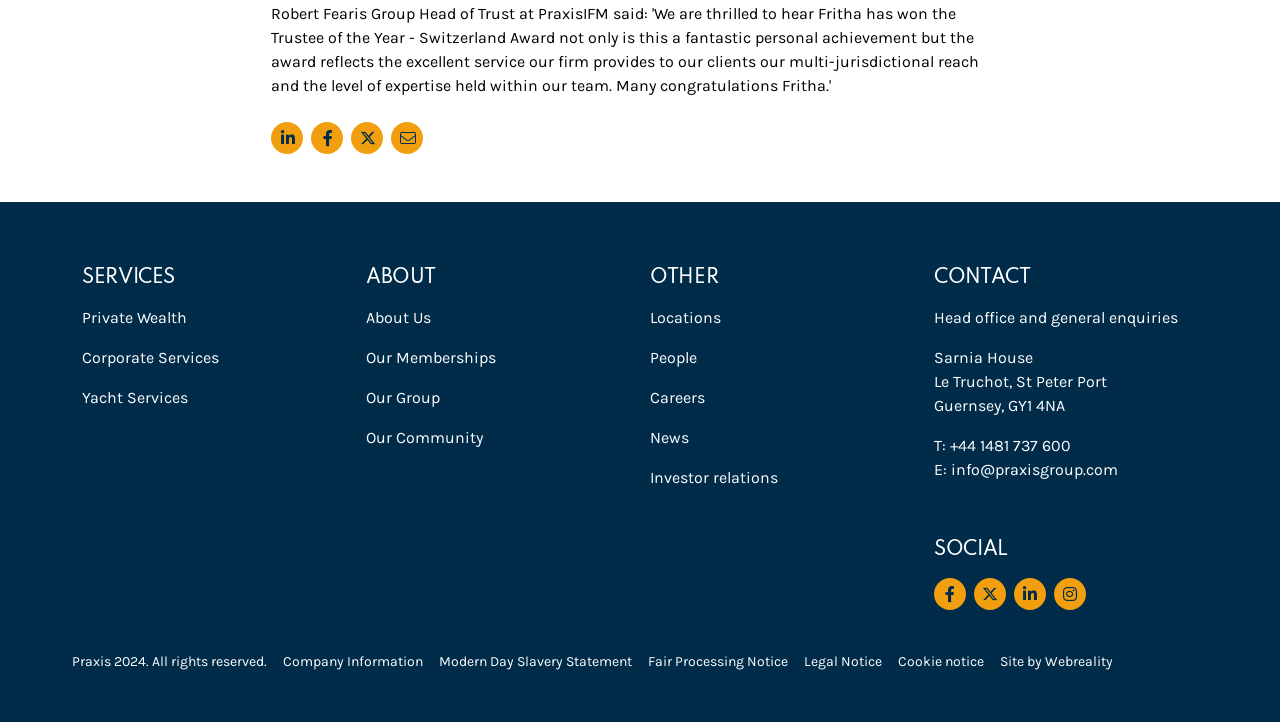What services does Praxis Group offer?
Provide an in-depth answer to the question, covering all aspects.

Based on the links under the 'SERVICES' heading, Praxis Group offers Private Wealth, Corporate Services, and Yacht Services.